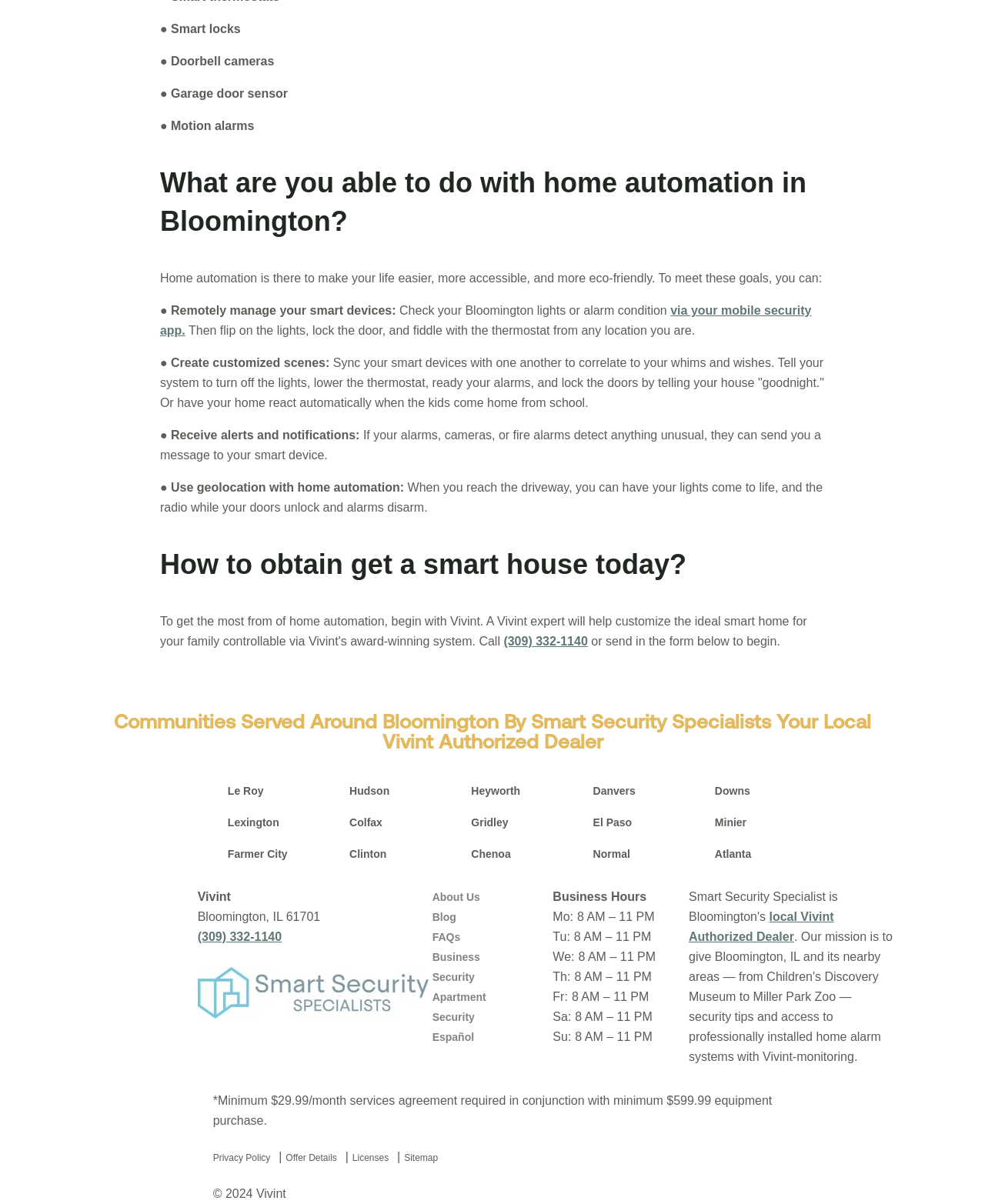Determine the bounding box coordinates for the clickable element required to fulfill the instruction: "View the 'Communities Served Around Bloomington' section". Provide the coordinates as four float numbers between 0 and 1, i.e., [left, top, right, bottom].

[0.094, 0.593, 0.906, 0.626]